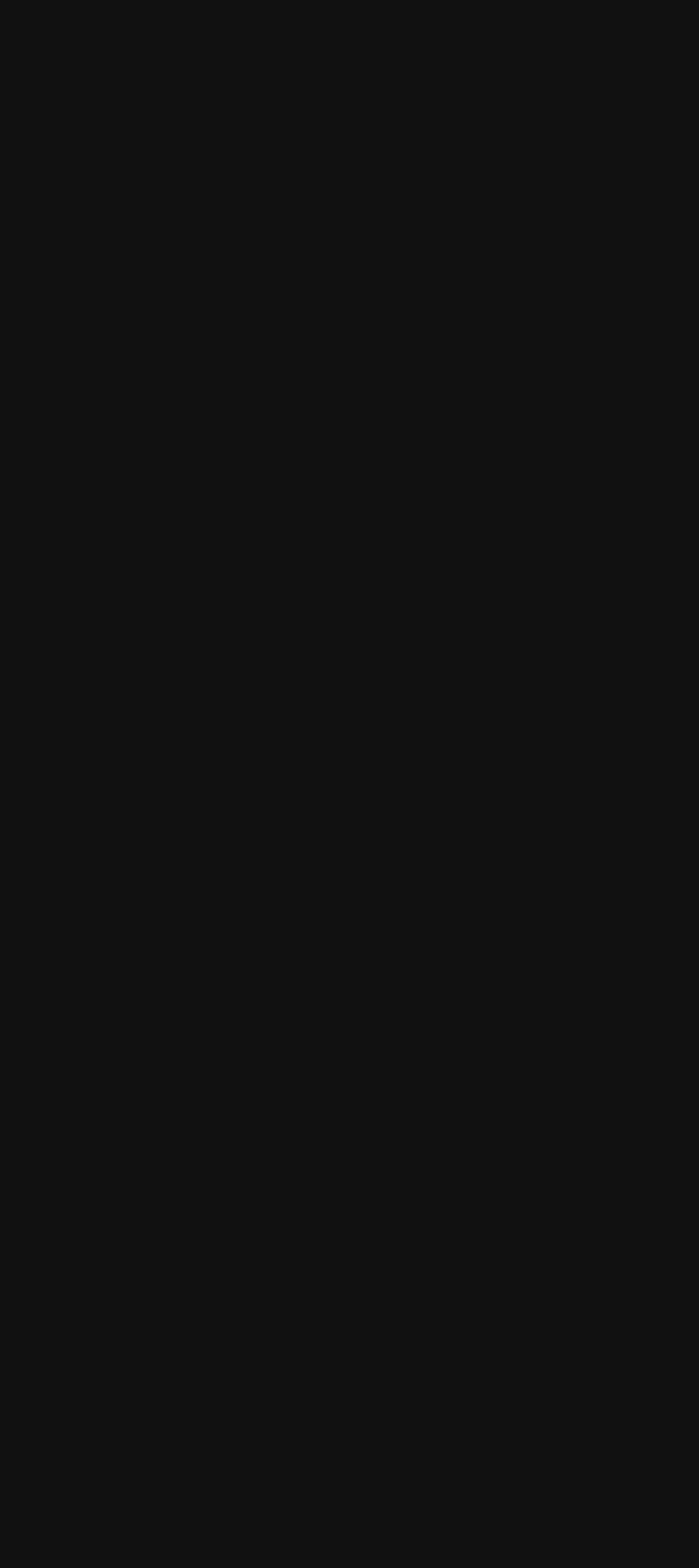Can you give a detailed response to the following question using the information from the image? What is the name of the theme developer?

I found the link element with ID 132, which contains the text 'Shufflehound', and determined it to be the name of the theme developer.